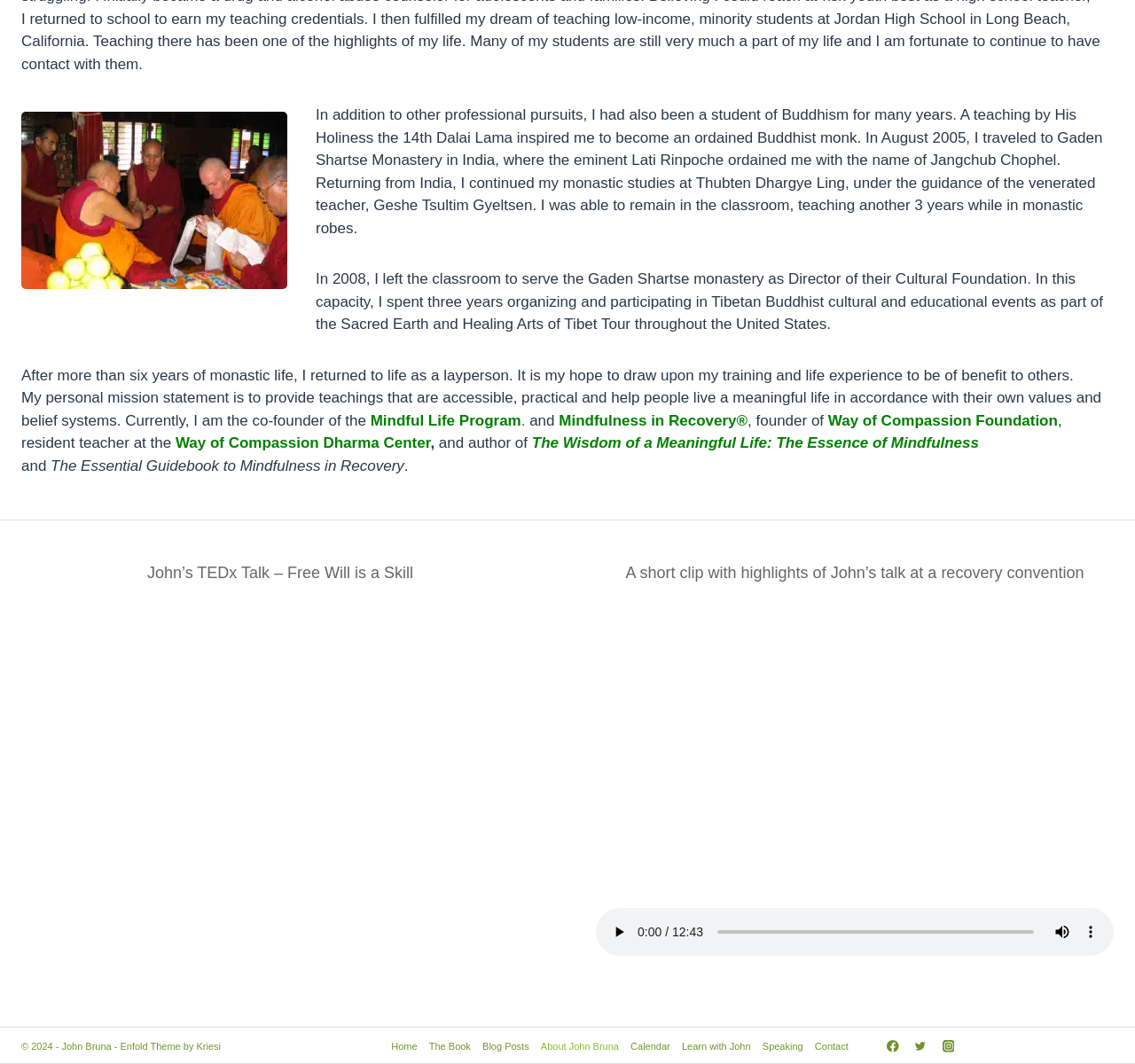Provide the bounding box coordinates of the section that needs to be clicked to accomplish the following instruction: "play audio."

[0.533, 0.863, 0.558, 0.889]